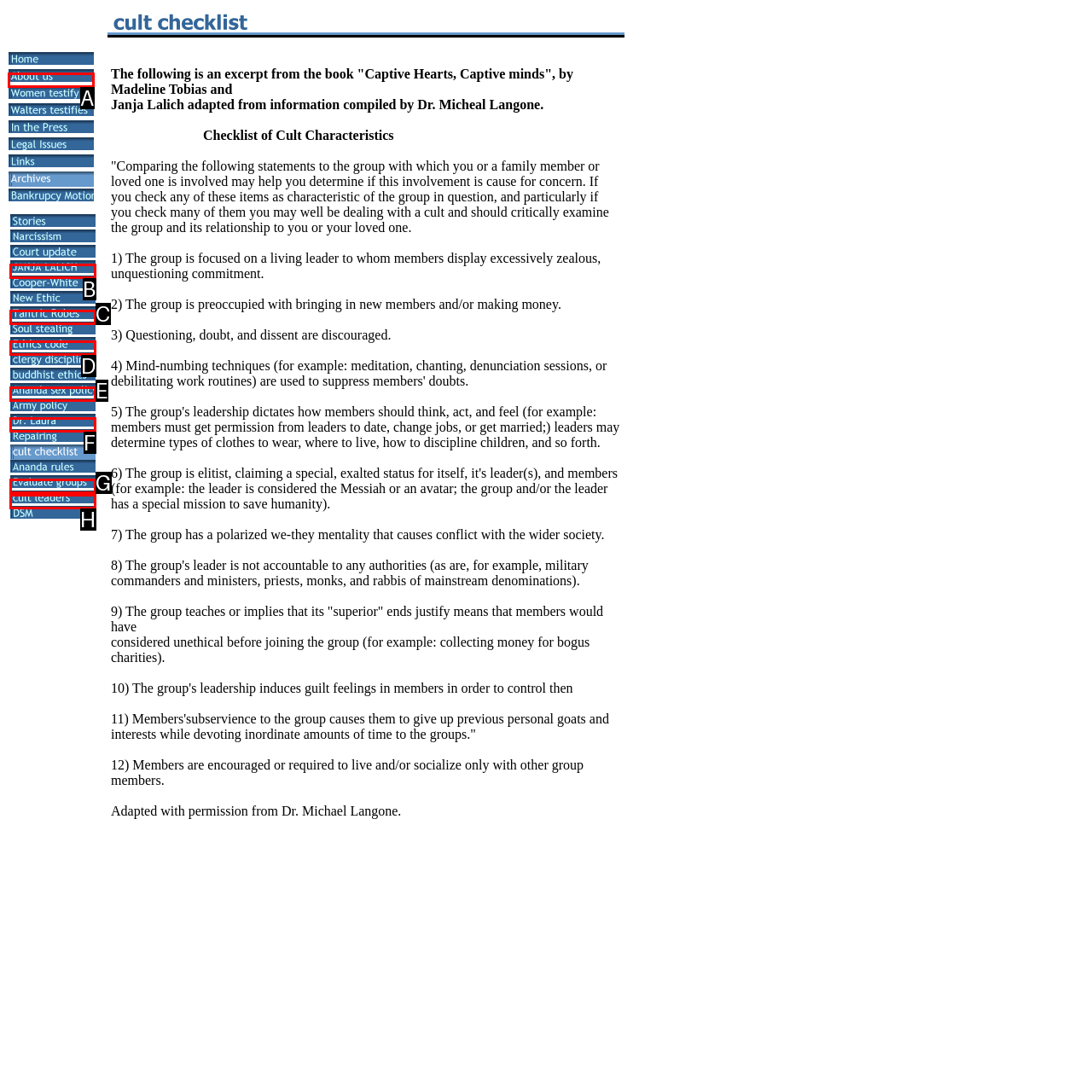Tell me which one HTML element best matches the description: alt="Ananda sex policy" name="NavigationButton1577" Answer with the option's letter from the given choices directly.

E